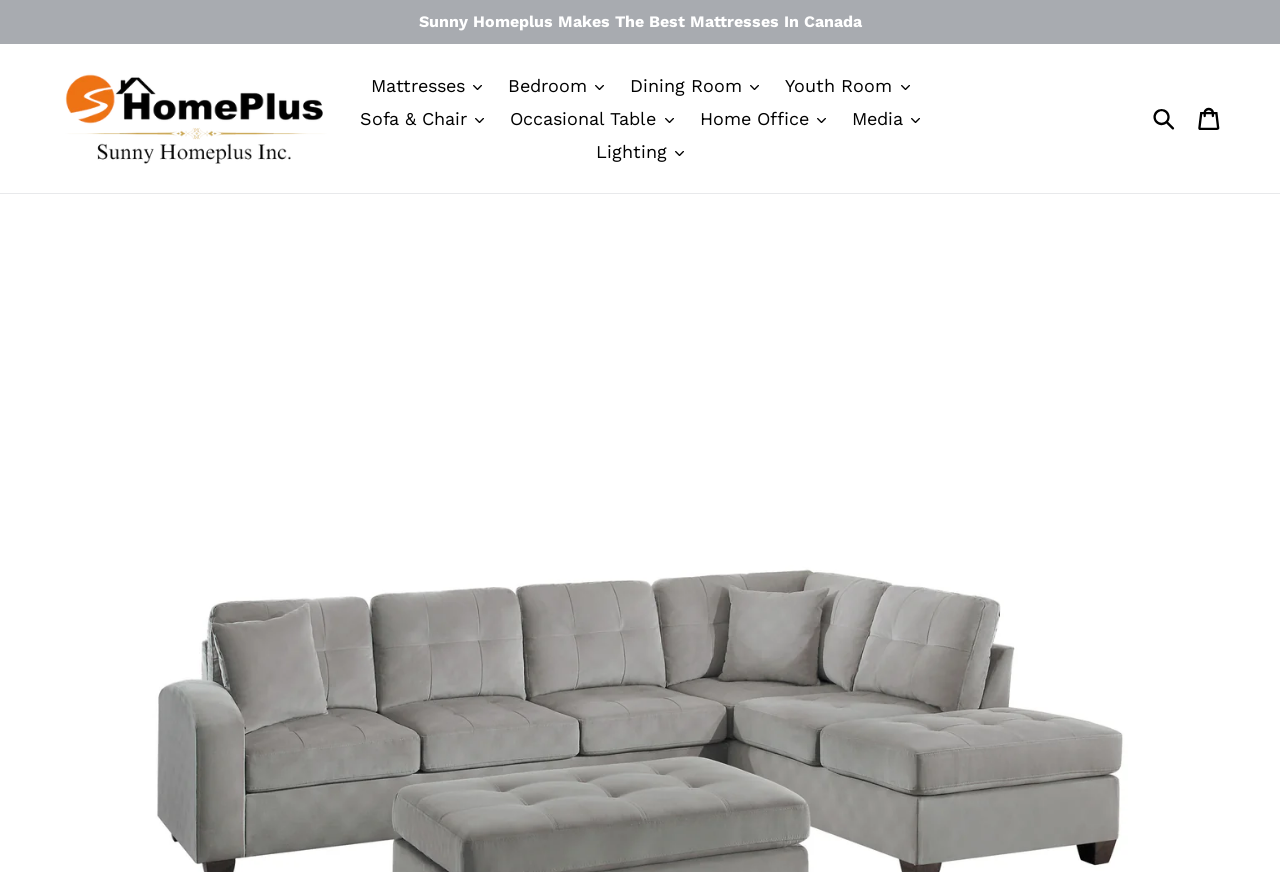Locate the bounding box coordinates of the element that should be clicked to execute the following instruction: "Explore the Mattresses section".

[0.282, 0.079, 0.384, 0.117]